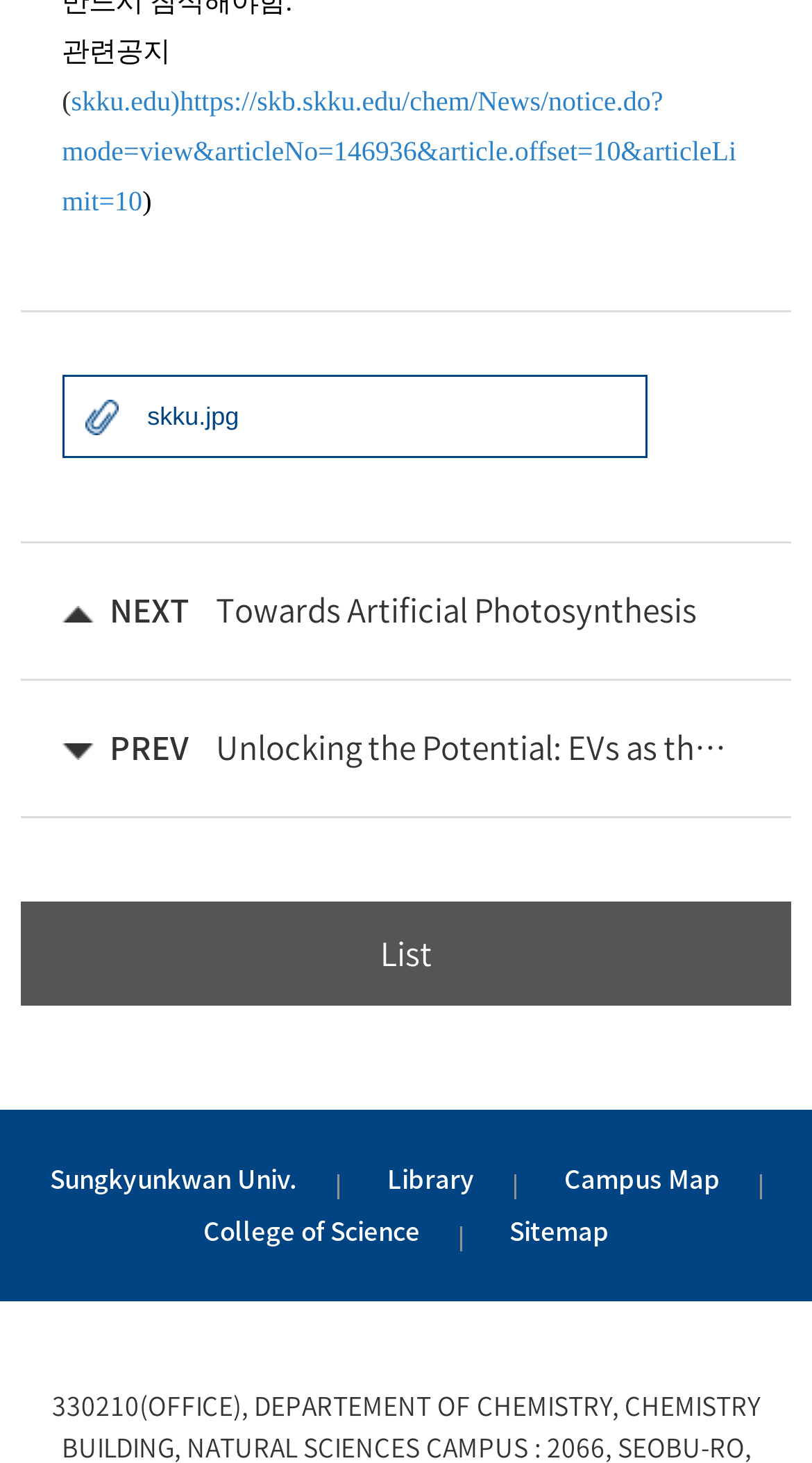Pinpoint the bounding box coordinates of the element to be clicked to execute the instruction: "view the news article".

[0.076, 0.059, 0.907, 0.148]